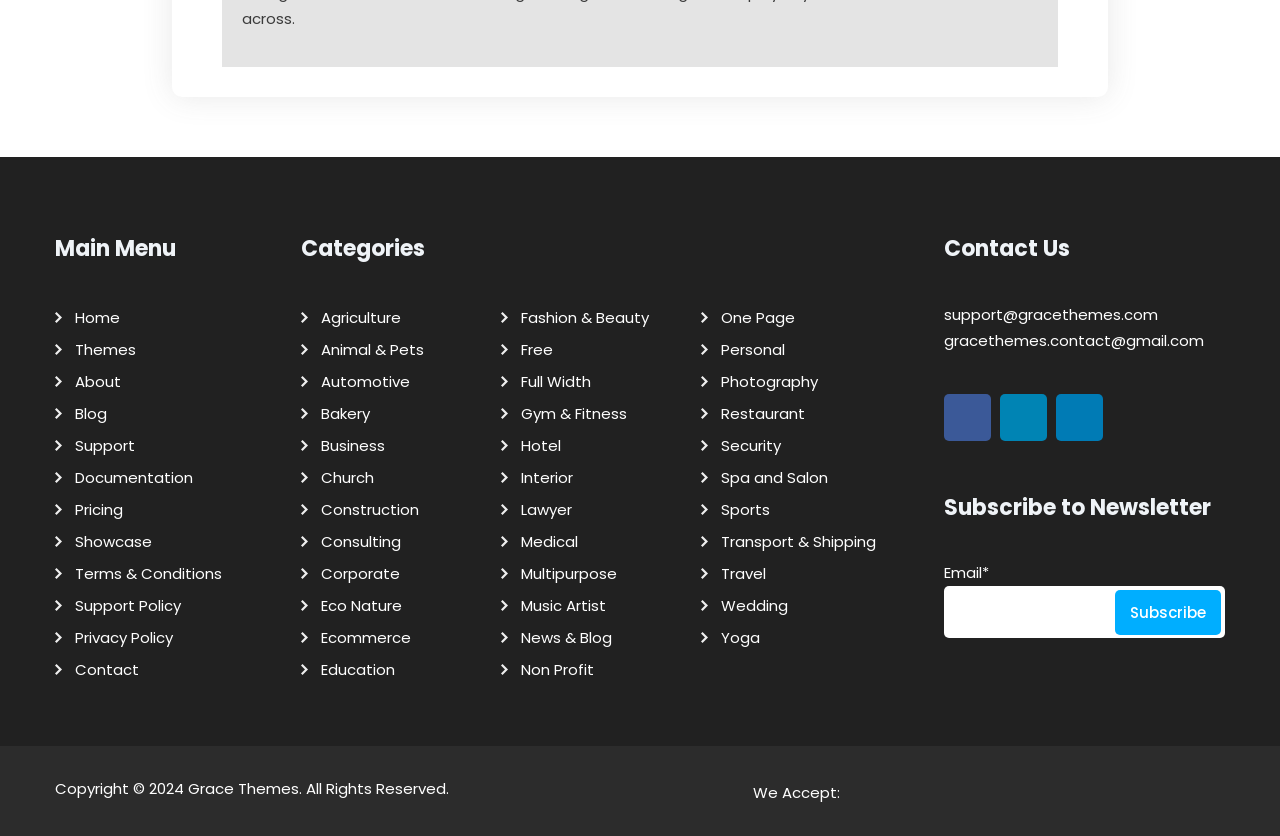Determine the bounding box for the UI element described here: "Privacy Policy".

[0.051, 0.744, 0.135, 0.782]